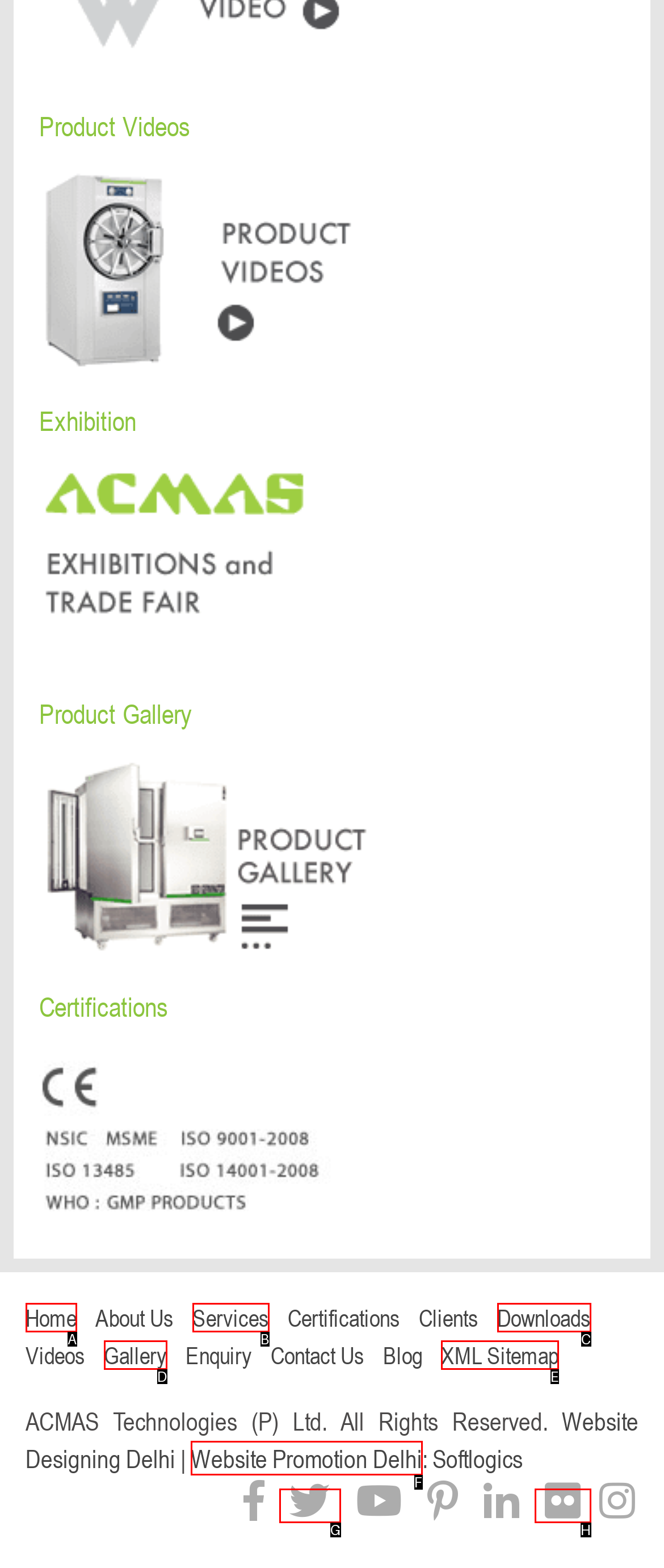Find the HTML element that suits the description: aria-label="Visit our Twitter Handle"
Indicate your answer with the letter of the matching option from the choices provided.

G